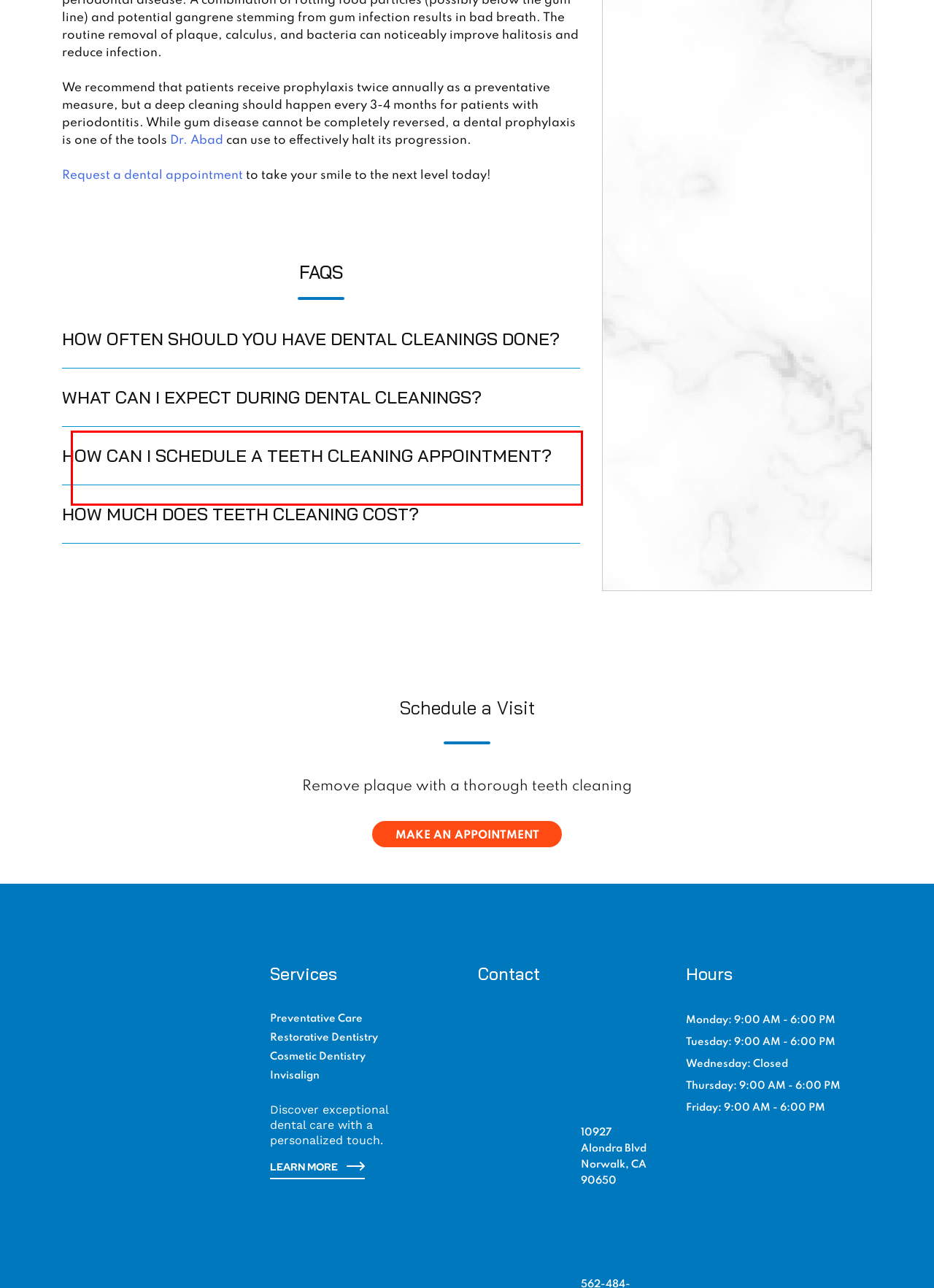You are presented with a webpage screenshot featuring a red bounding box. Perform OCR on the text inside the red bounding box and extract the content.

A thorough teeth cleaning in Norwalk consists of inspecting your mouth for gum disease, inflammation, pocketing, tartar, and stains. We will also clean, polish, floss your teeth, examine your X-rays, and discuss any additional treatments that you may need.